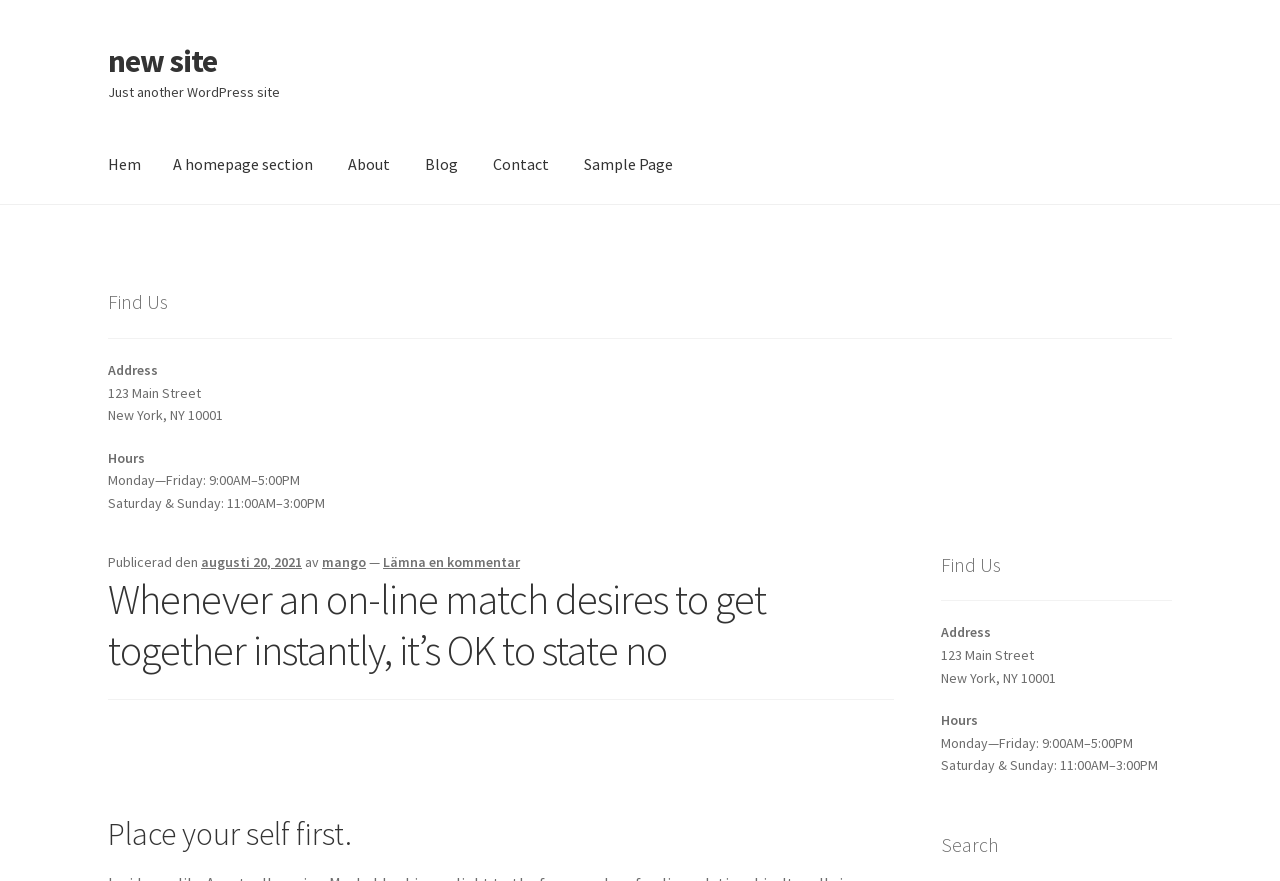Could you specify the bounding box coordinates for the clickable section to complete the following instruction: "read about the blog"?

[0.32, 0.143, 0.37, 0.231]